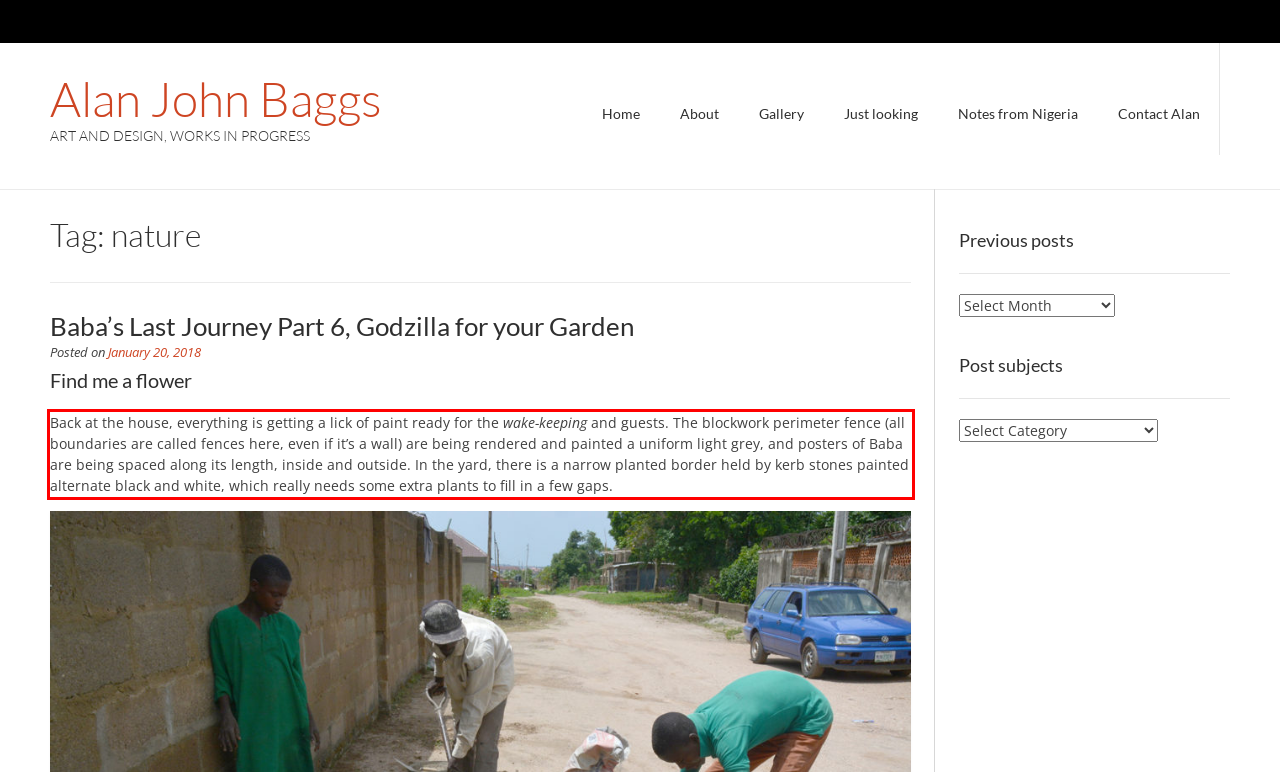Please extract the text content from the UI element enclosed by the red rectangle in the screenshot.

Back at the house, everything is getting a lick of paint ready for the wake-keeping and guests. The blockwork perimeter fence (all boundaries are called fences here, even if it’s a wall) are being rendered and painted a uniform light grey, and posters of Baba are being spaced along its length, inside and outside. In the yard, there is a narrow planted border held by kerb stones painted alternate black and white, which really needs some extra plants to fill in a few gaps.